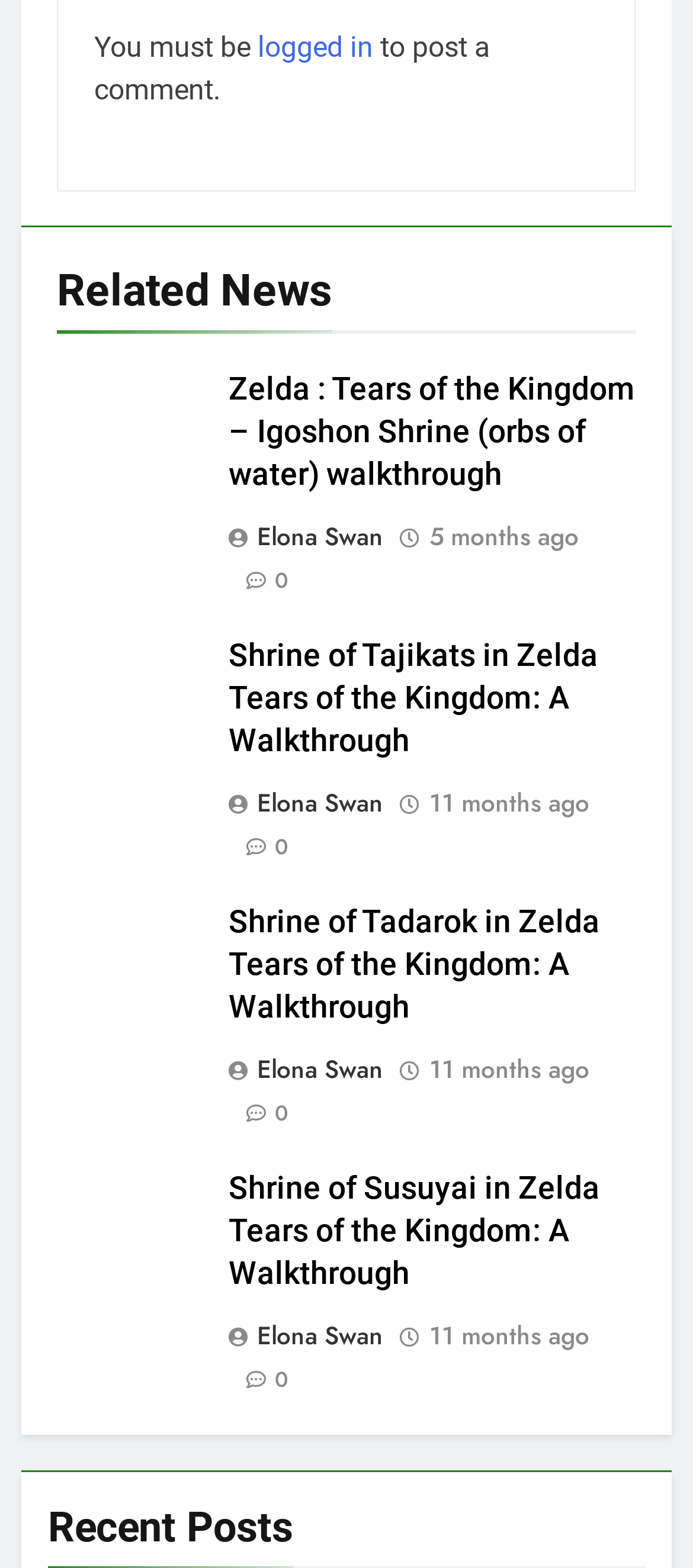Locate the bounding box coordinates of the clickable area needed to fulfill the instruction: "Login".

None